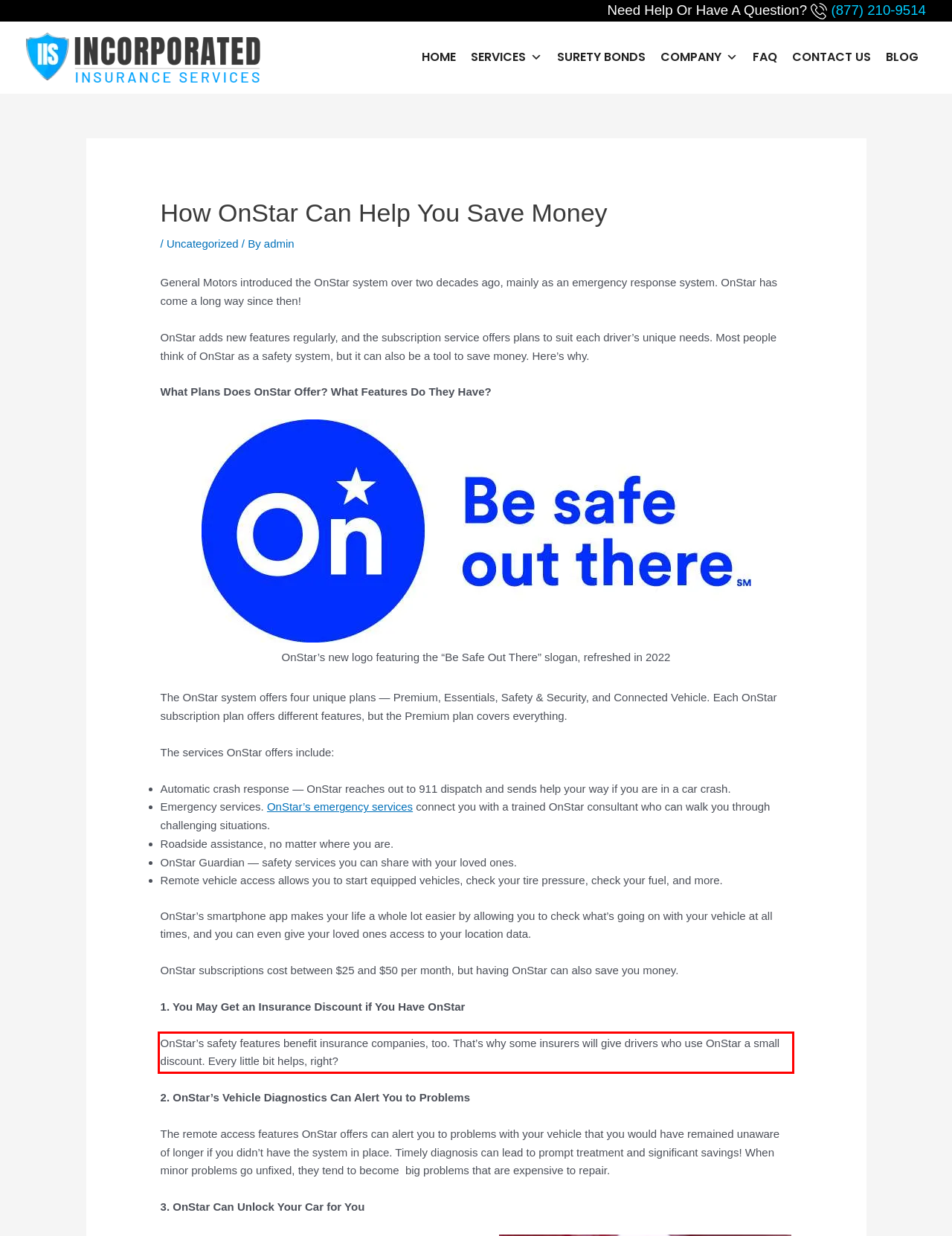Review the screenshot of the webpage and recognize the text inside the red rectangle bounding box. Provide the extracted text content.

OnStar’s safety features benefit insurance companies, too. That’s why some insurers will give drivers who use OnStar a small discount. Every little bit helps, right?